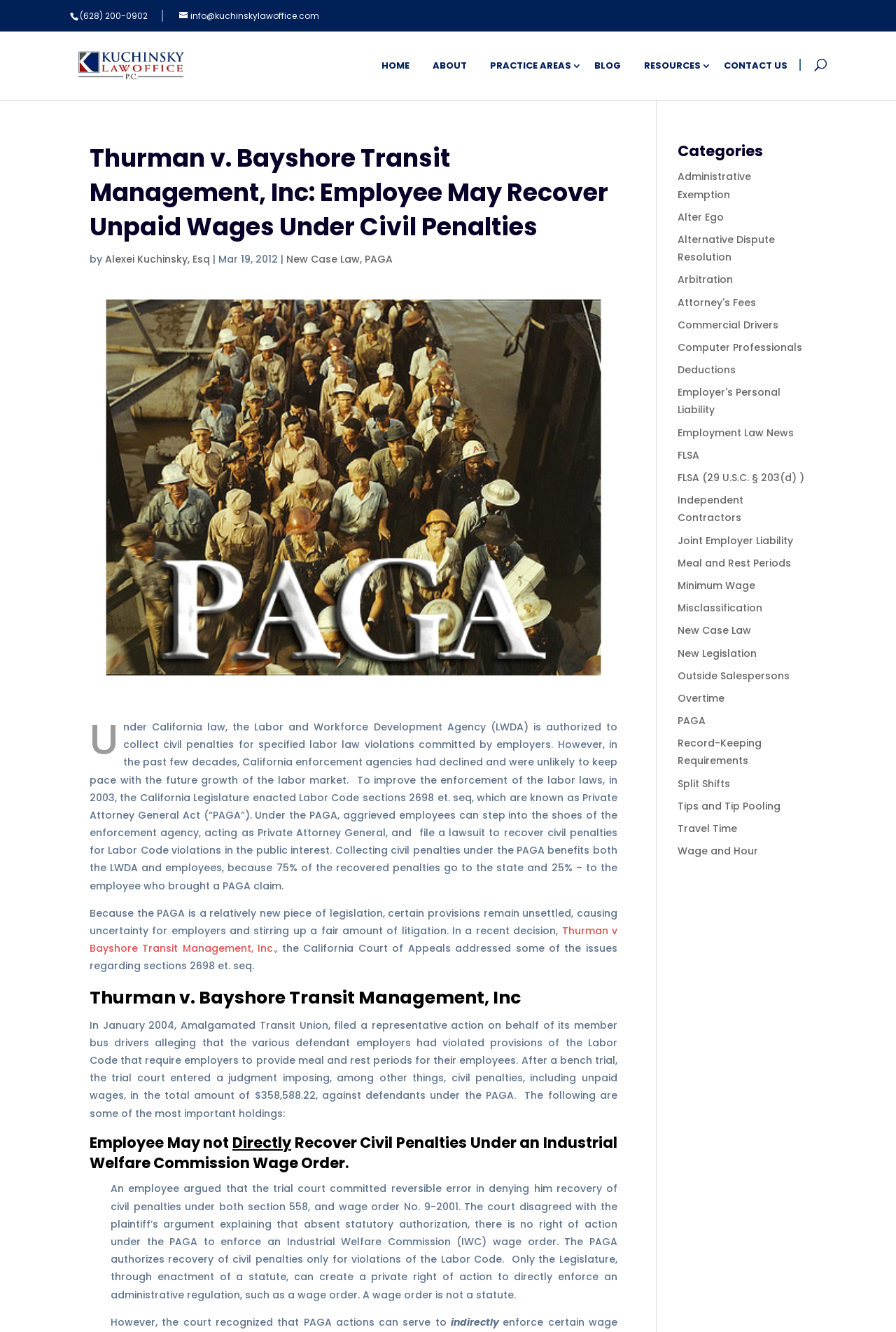Determine the bounding box coordinates of the section I need to click to execute the following instruction: "switch to english". Provide the coordinates as four float numbers between 0 and 1, i.e., [left, top, right, bottom].

None